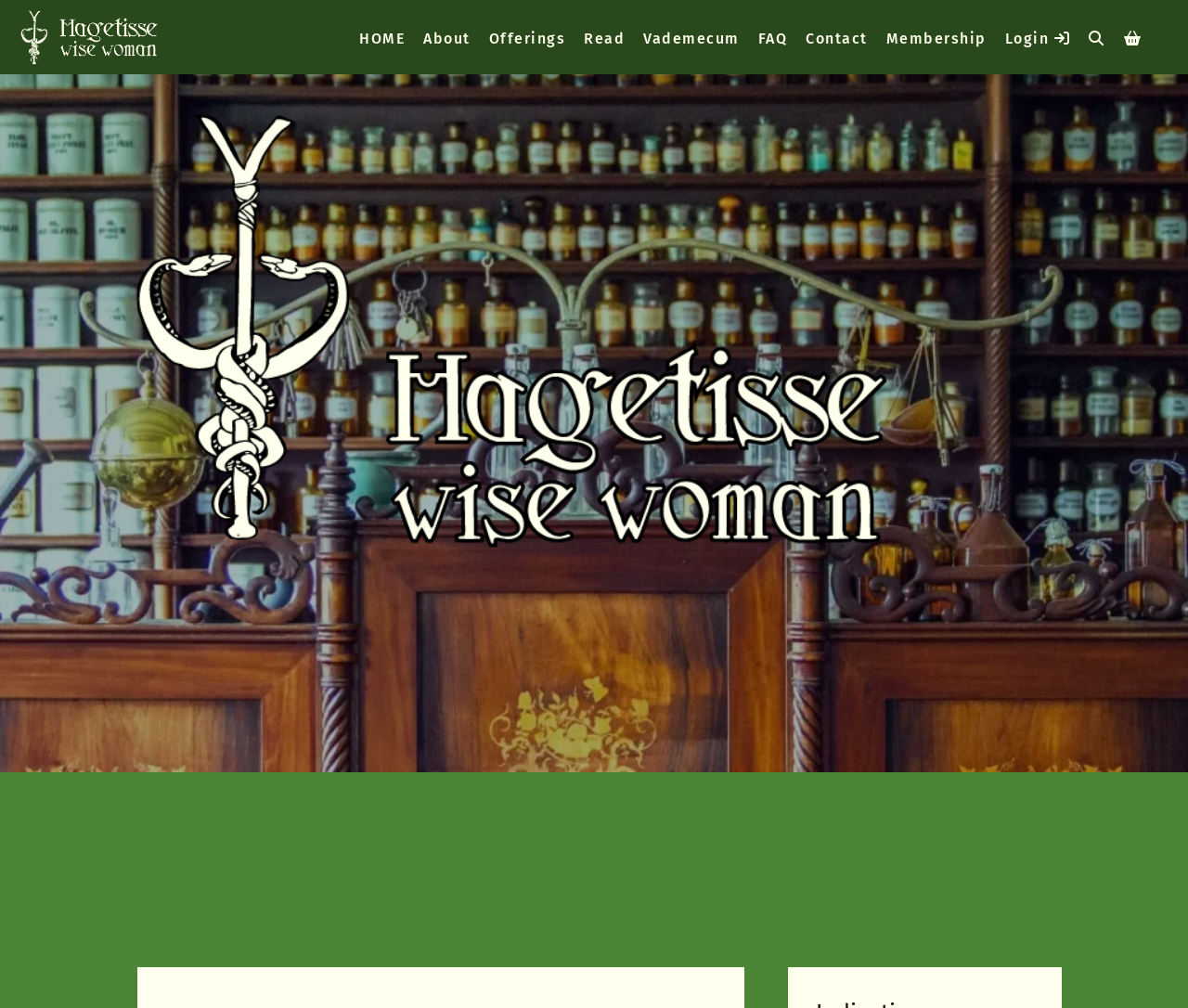Can you identify the bounding box coordinates of the clickable region needed to carry out this instruction: 'view vademecum'? The coordinates should be four float numbers within the range of 0 to 1, stated as [left, top, right, bottom].

[0.541, 0.021, 0.622, 0.055]